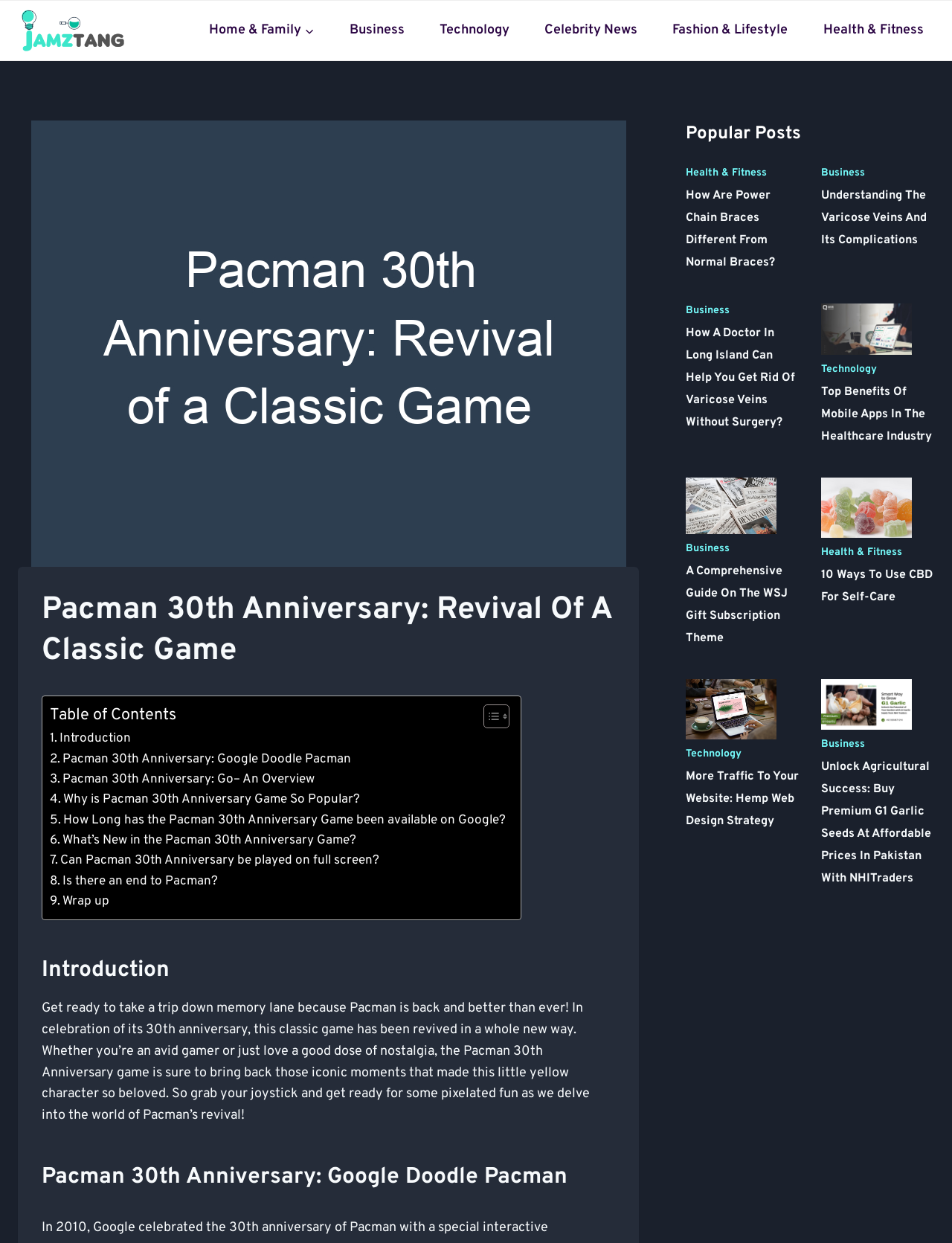Give a detailed account of the webpage, highlighting key information.

This webpage is dedicated to the 30th anniversary of Pacman, a classic game. At the top, there is a navigation bar with links to various categories such as Home & Family, Business, Technology, and more. Below the navigation bar, there is a large image of Pacman with a heading that reads "Pacman 30th Anniversary: Revival of a Classic Game".

To the right of the image, there is a table of contents with links to different sections of the article, including Introduction, Pacman 30th Anniversary: Google Doodle Pacman, and more. Below the table of contents, there is a brief introduction to the game, describing its revival and nostalgic value.

The main content of the webpage is divided into sections, each with a heading and a brief description. The sections include Pacman 30th Anniversary: Google Doodle Pacman, Pacman 30th Anniversary: Go, and more. Each section has a link to read more about the topic.

On the right side of the webpage, there is a section titled "Popular Posts" with several articles listed. Each article has a heading, a brief description, and an image. The articles cover various topics such as Health & Fitness, Business, and Technology.

There are a total of 5 articles listed, each with a heading, a brief description, and an image. The articles are arranged in a vertical column, with the most recent article at the top. The topics of the articles range from varicose veins to mobile apps in the healthcare industry.